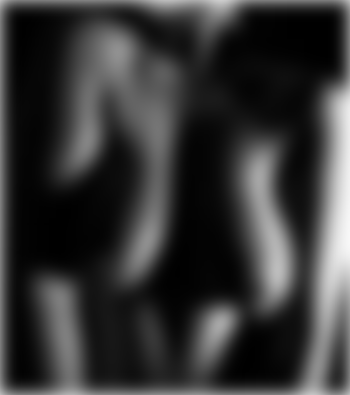Elaborate on the image with a comprehensive description.

The image features a nude artwork created by artist Isla Morgan, included in her "Stripped" exhibition. This piece highlights the exploration of female gaze and self-portraiture within the context of contemporary art. Morgan's work aims to illuminate themes surrounding the sexualization of women's bodies and the societal perceptions of nudity. In her project, she reflects on her personal experiences with self-photography during lockdown, where she found comfort and creative freedom in posing without the need for external direction. The image serves as a poignant representation of her artistic journey and the complexities of navigating public reception, particularly the unsolicited commentary from viewers.